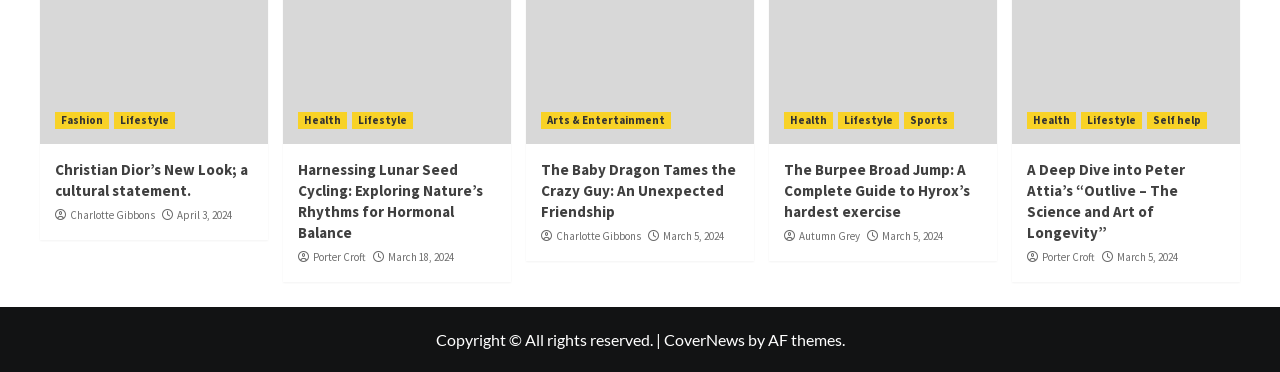Please answer the following question using a single word or phrase: 
What is the date of the article 'Harnessing Lunar Seed Cycling: Exploring Nature’s Rhythms for Hormonal Balance'?

April 3, 2024